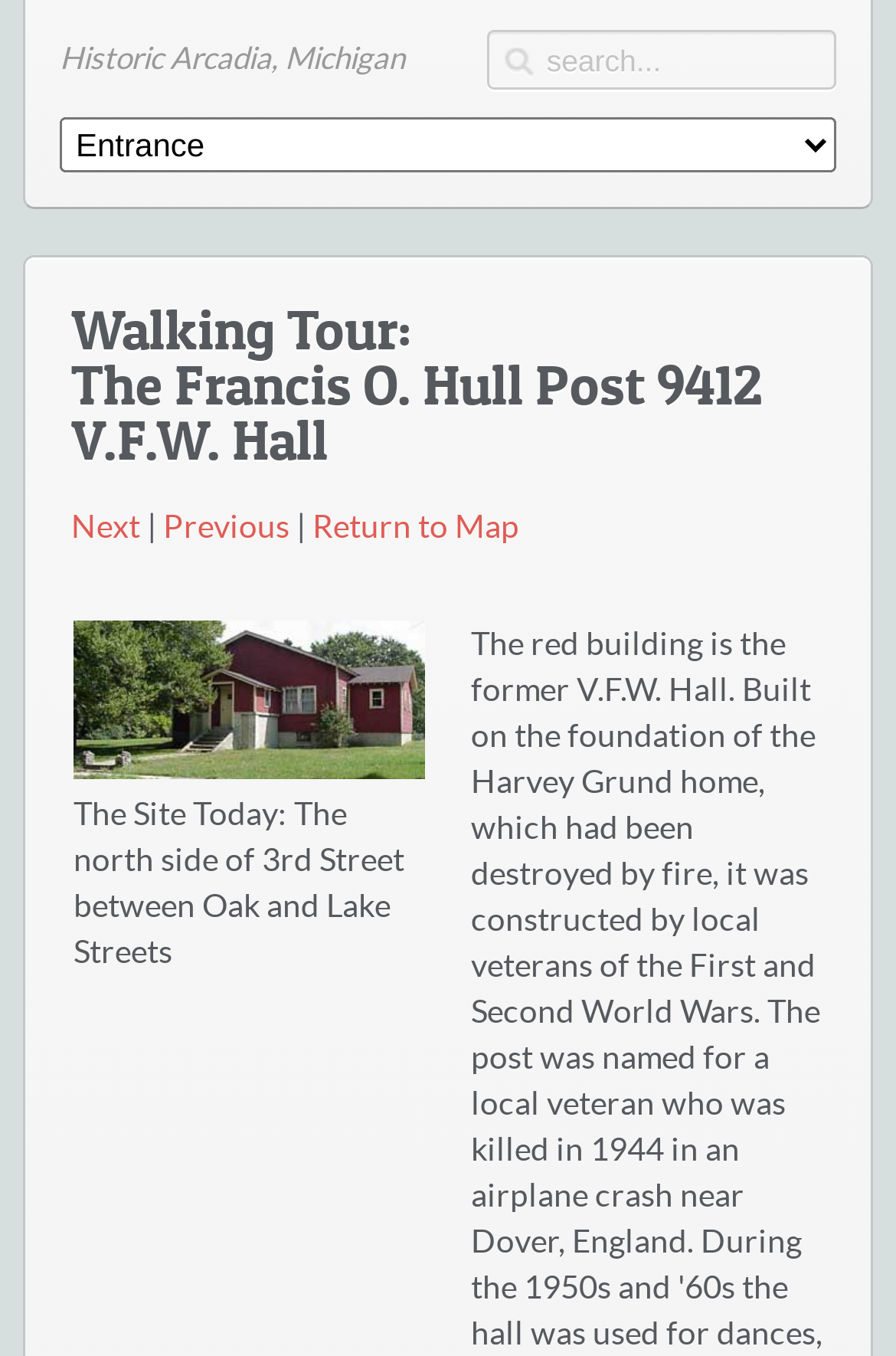What is the main heading displayed on the webpage? Please provide the text.

Walking Tour:
The Francis O. Hull Post 9412 V.F.W. Hall